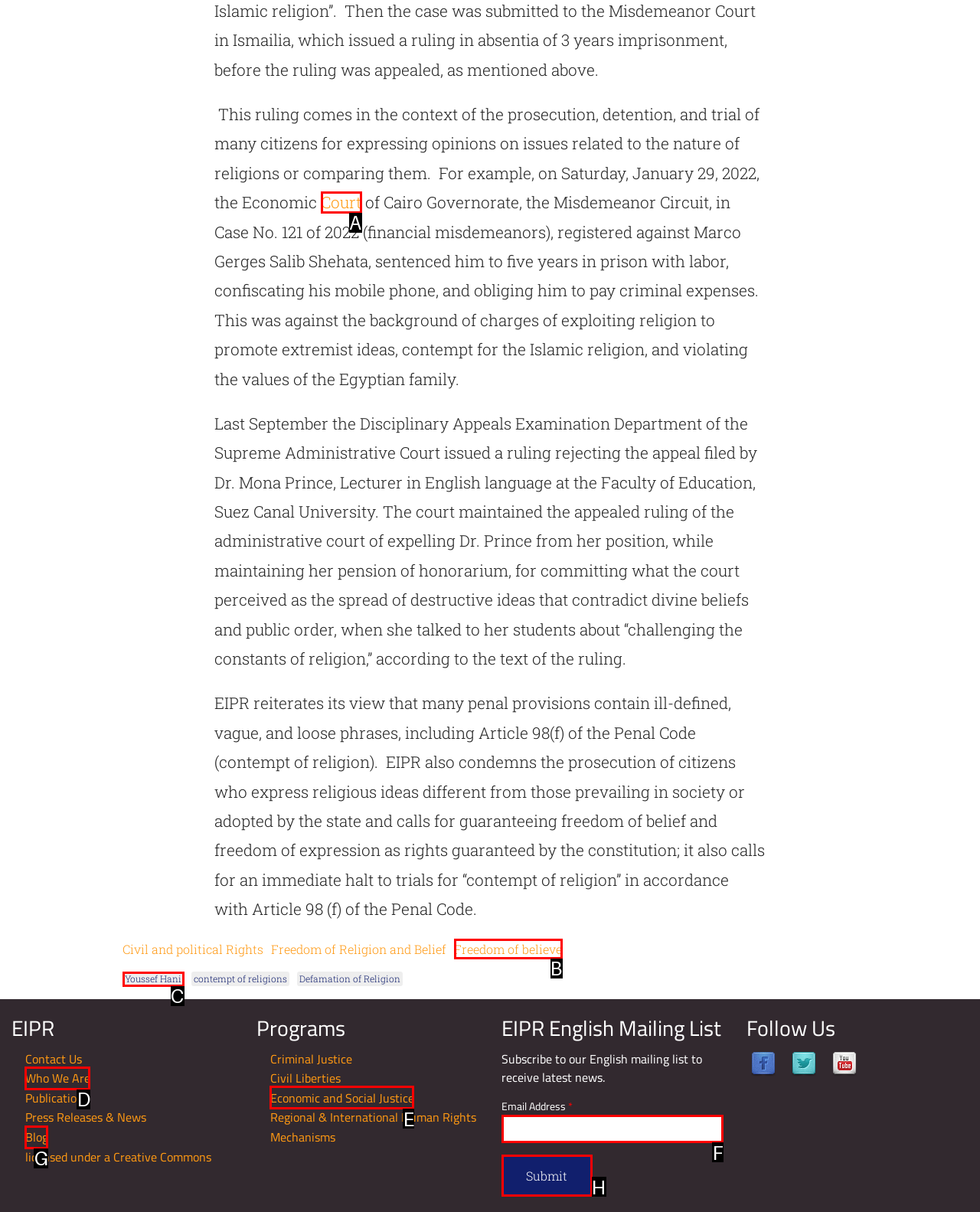Determine the HTML element to be clicked to complete the task: Subscribe to the English mailing list. Answer by giving the letter of the selected option.

F